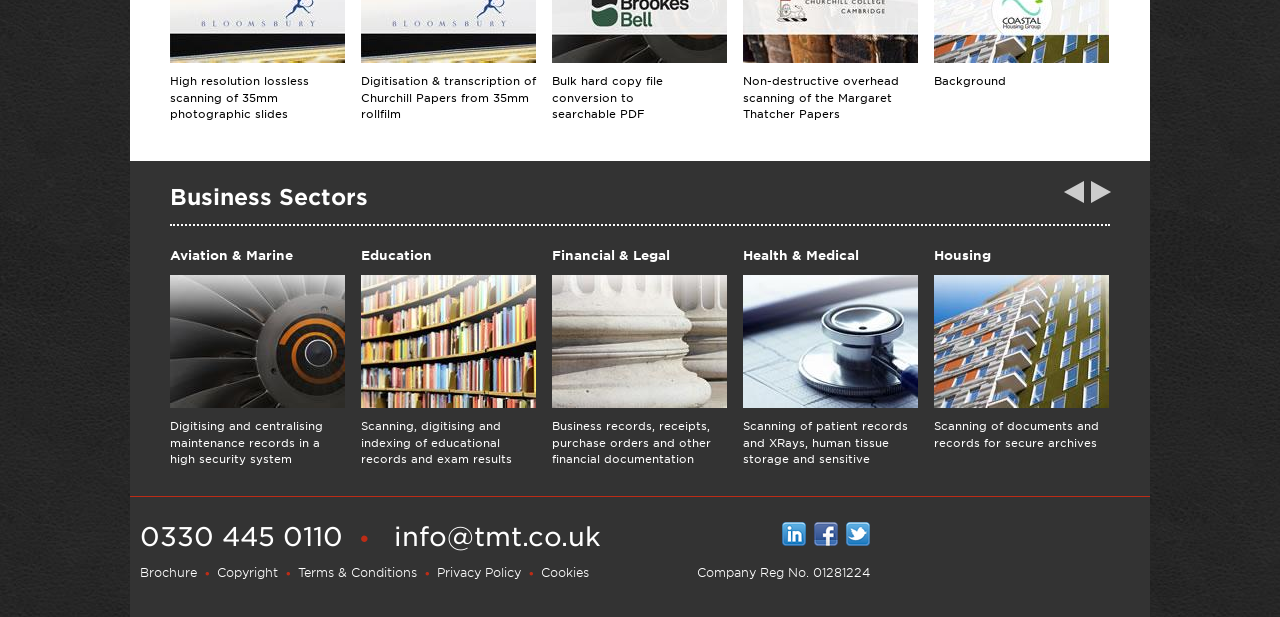Determine the bounding box coordinates of the clickable region to follow the instruction: "Contact via email".

[0.308, 0.844, 0.47, 0.894]